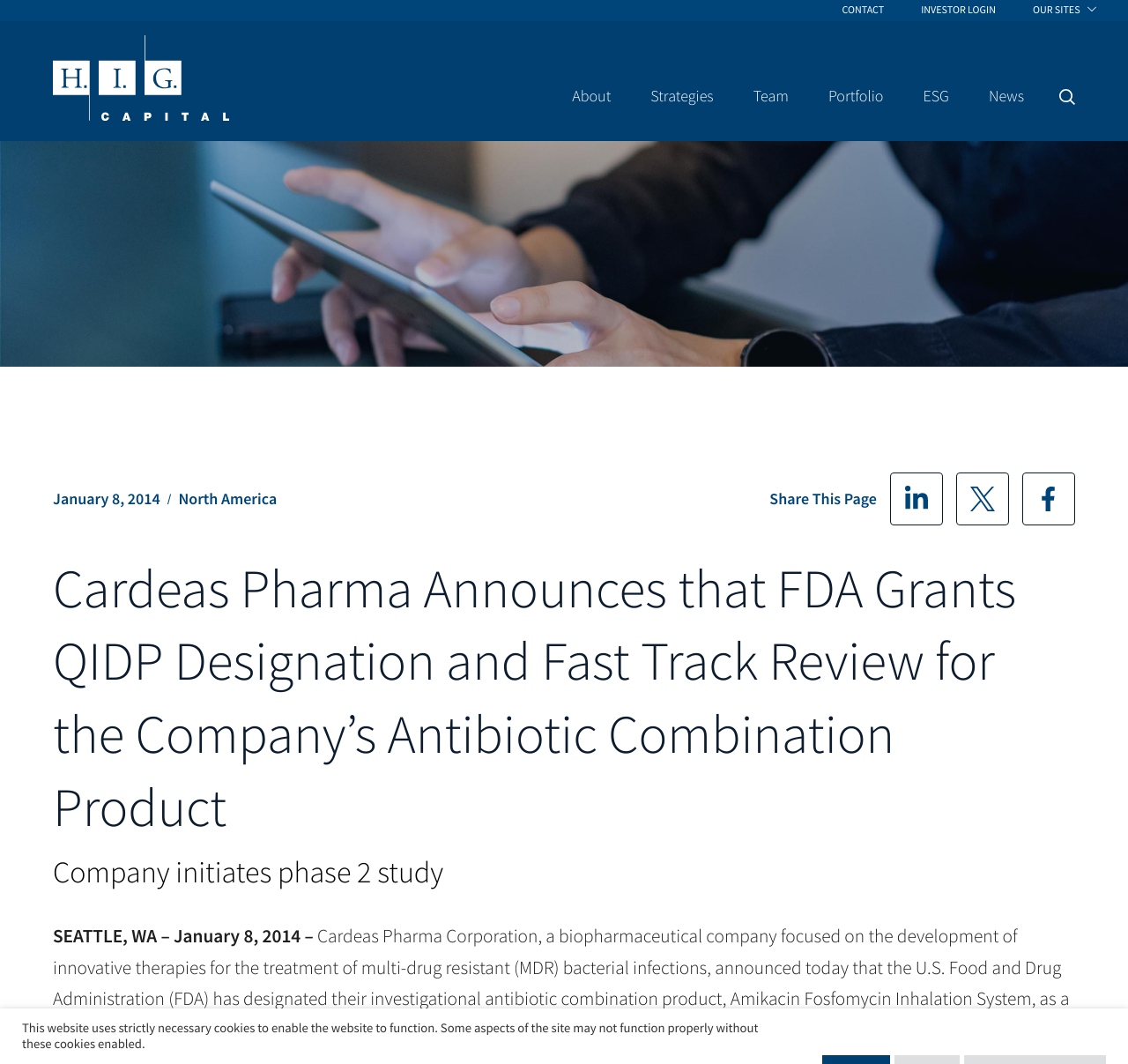Please predict the bounding box coordinates (top-left x, top-left y, bottom-right x, bottom-right y) for the UI element in the screenshot that fits the description: parent_node: Search name="s" placeholder="Search …"

[0.805, 0.076, 0.842, 0.106]